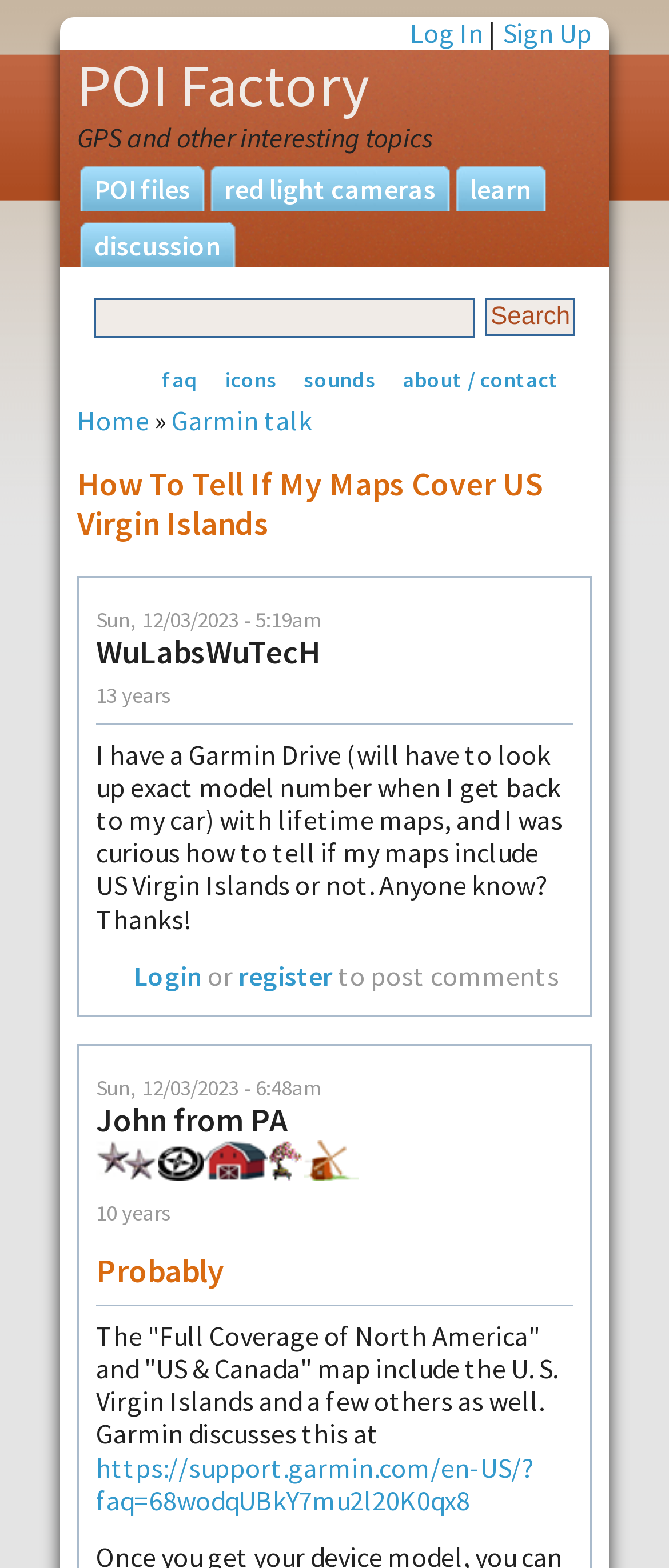Locate the primary headline on the webpage and provide its text.

How To Tell If My Maps Cover US Virgin Islands